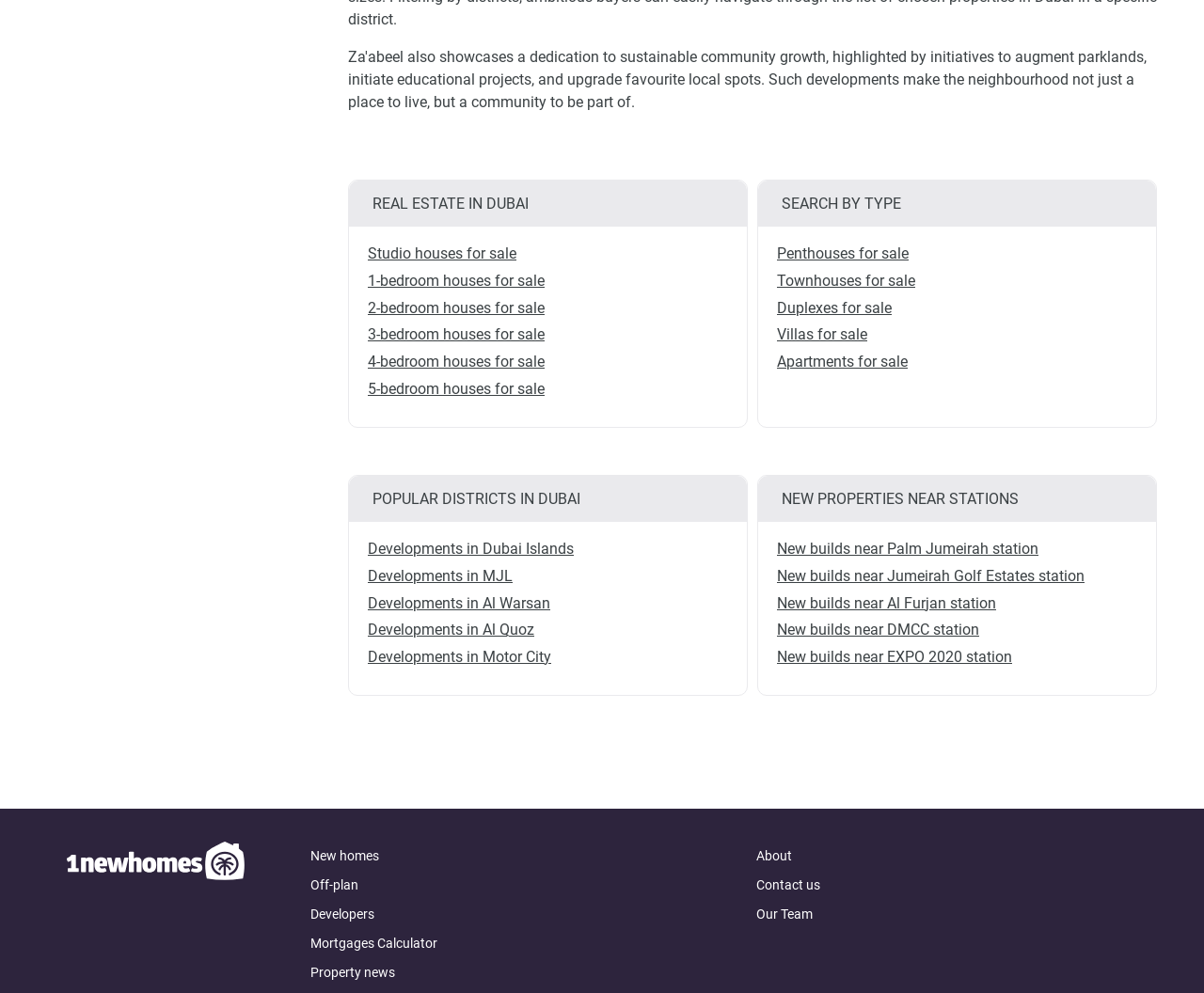Identify the bounding box for the UI element described as: "Developments in Al Warsan". Ensure the coordinates are four float numbers between 0 and 1, formatted as [left, top, right, bottom].

[0.305, 0.594, 0.605, 0.622]